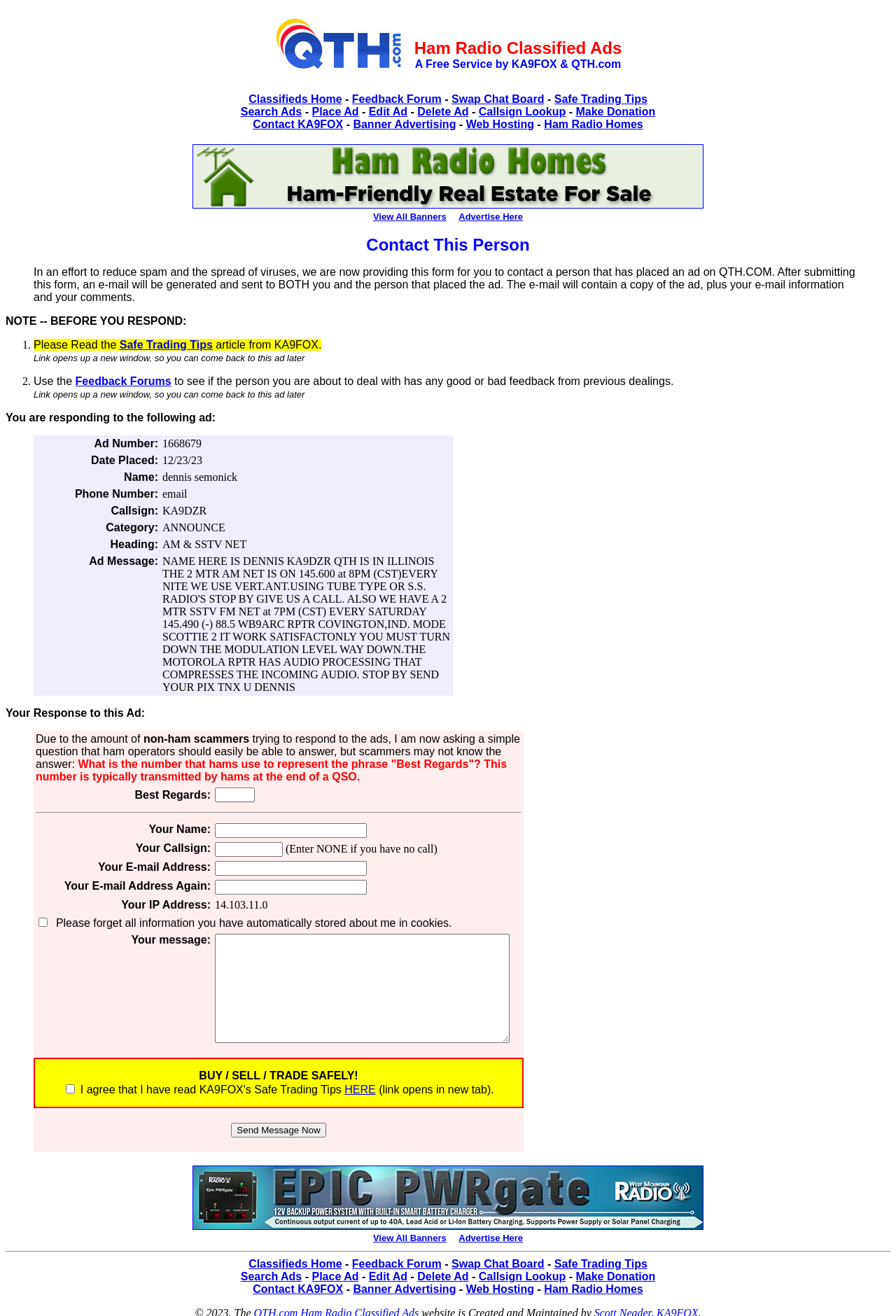Please identify the coordinates of the bounding box for the clickable region that will accomplish this instruction: "Contact This Person".

[0.409, 0.179, 0.591, 0.193]